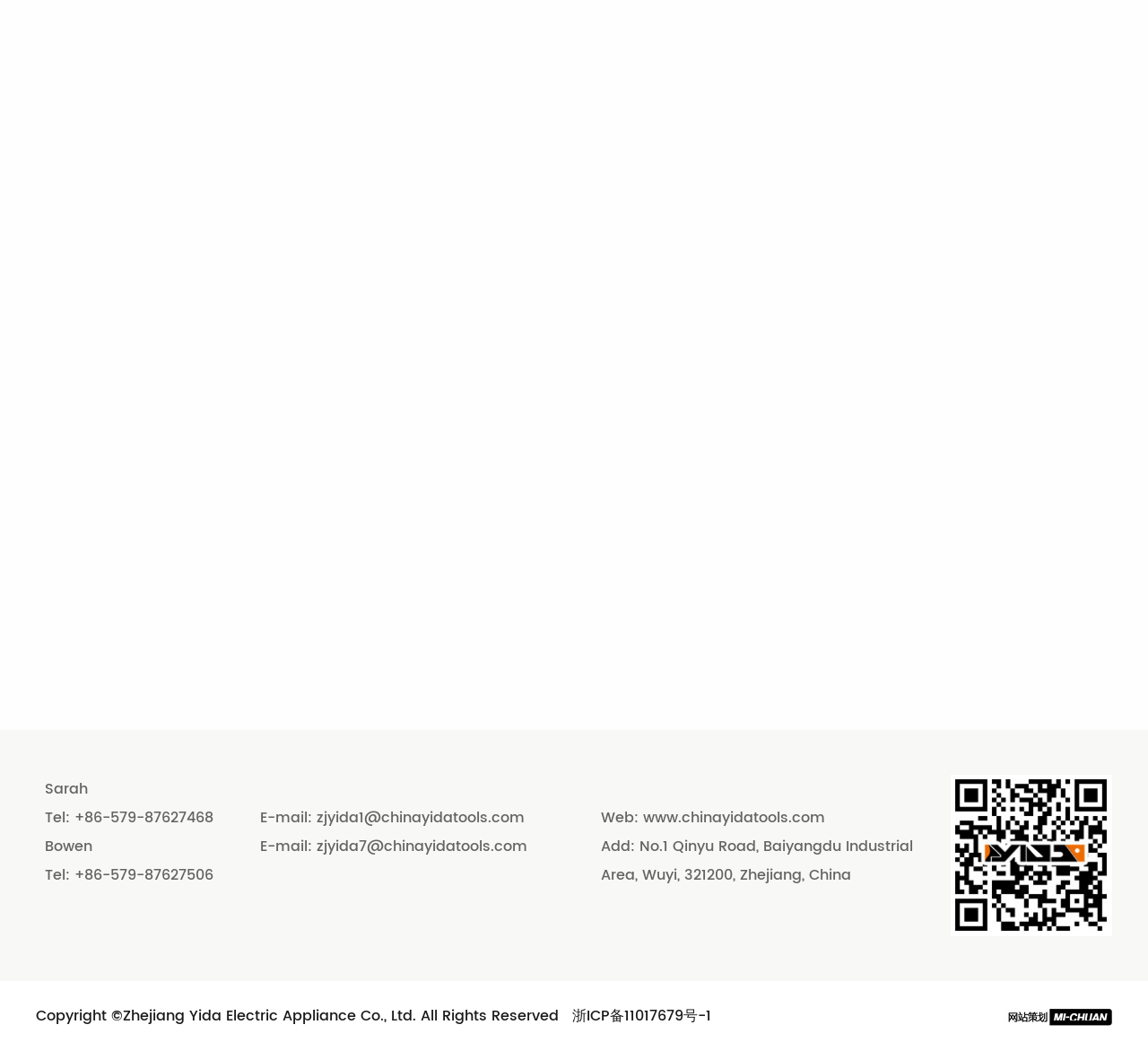Find the bounding box coordinates of the element you need to click on to perform this action: 'Check the company address'. The coordinates should be represented by four float values between 0 and 1, in the format [left, top, right, bottom].

[0.523, 0.801, 0.795, 0.851]